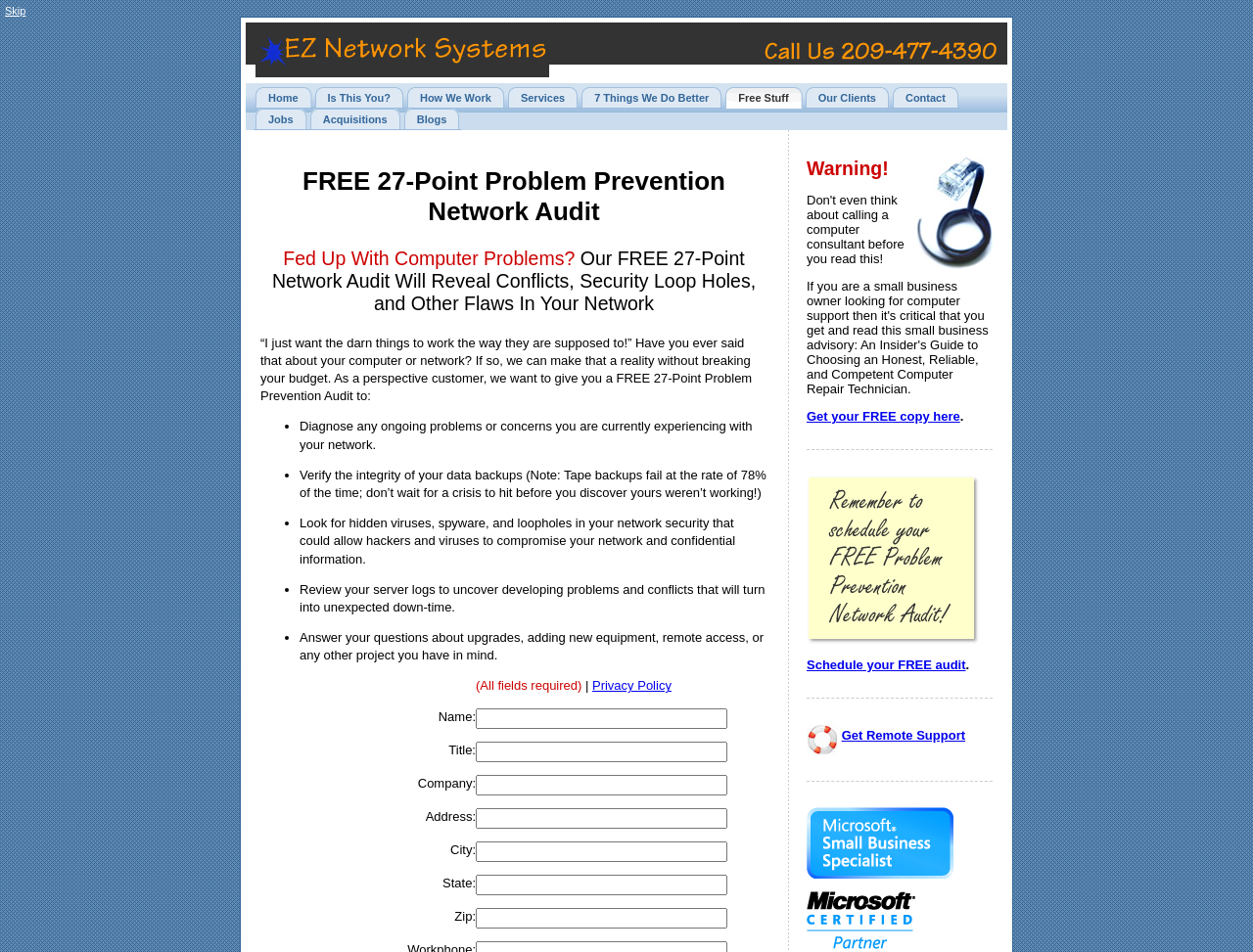Please determine the bounding box coordinates of the element's region to click for the following instruction: "Click the 'Home' link".

[0.209, 0.091, 0.25, 0.113]